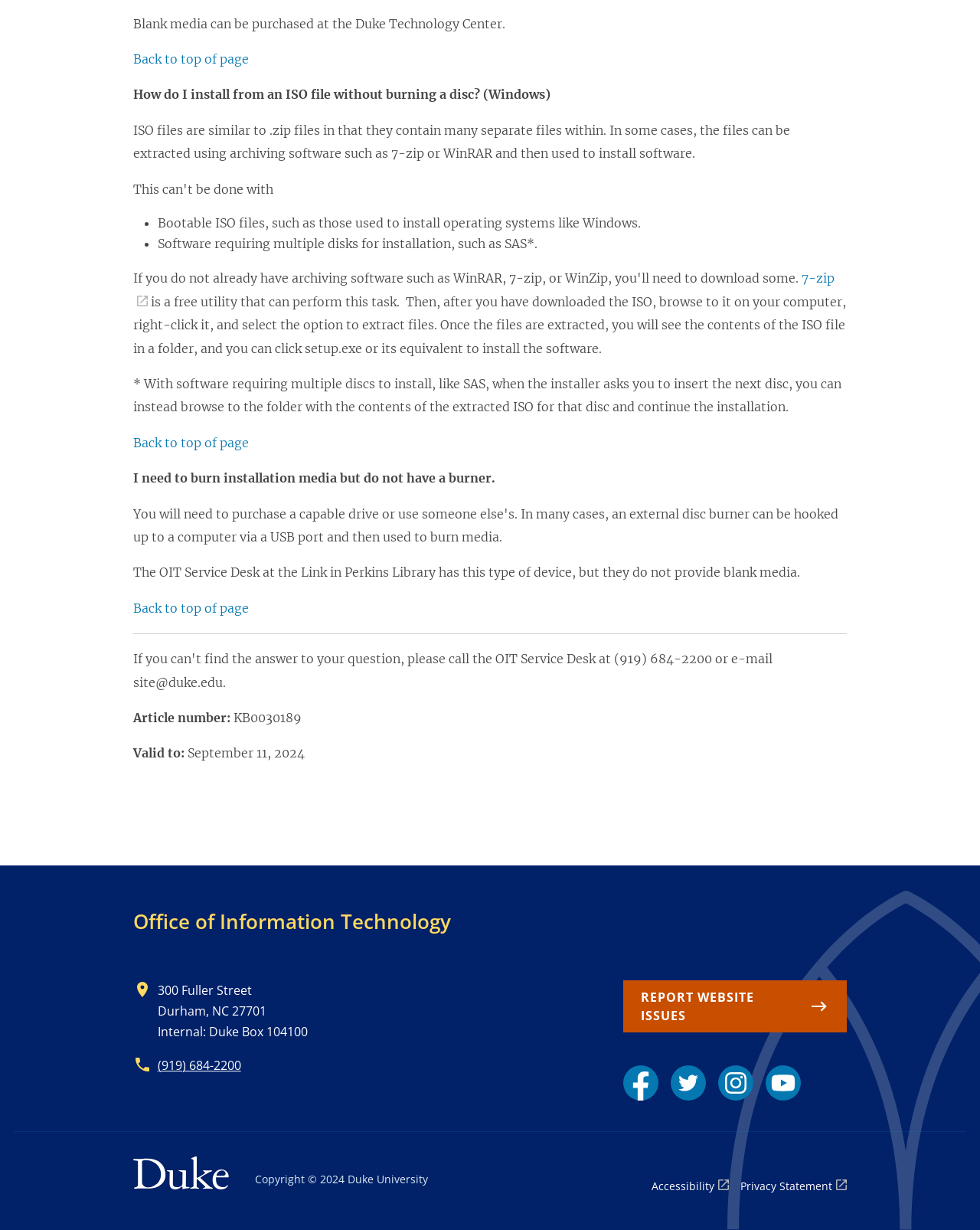What is the article number?
Craft a detailed and extensive response to the question.

I found the article number by looking at the static text element that says 'Article number:' and then finding the corresponding static text element that contains the article number, which is 'KB0030189'.